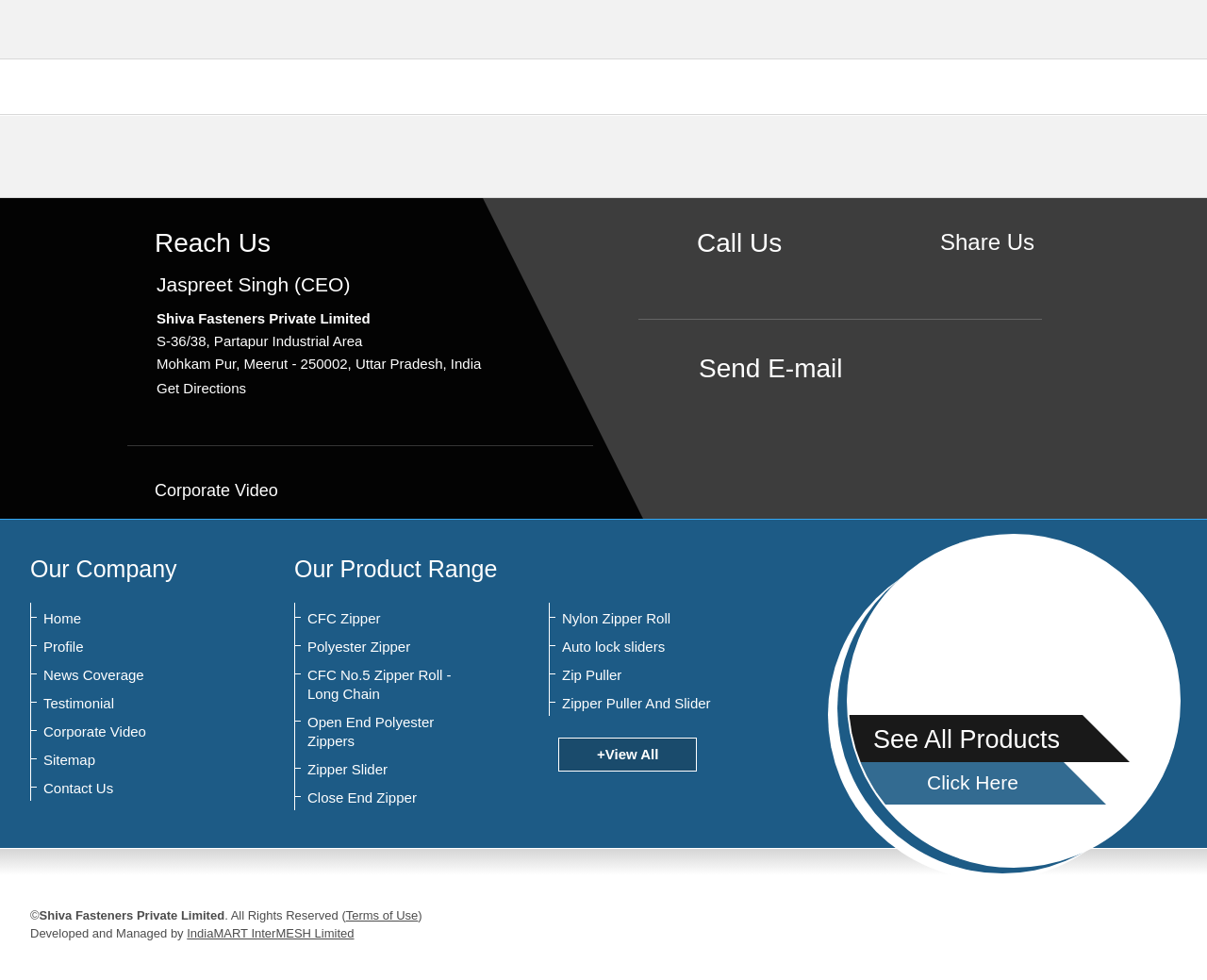What is the CEO's name?
Using the screenshot, give a one-word or short phrase answer.

Jaspreet Singh